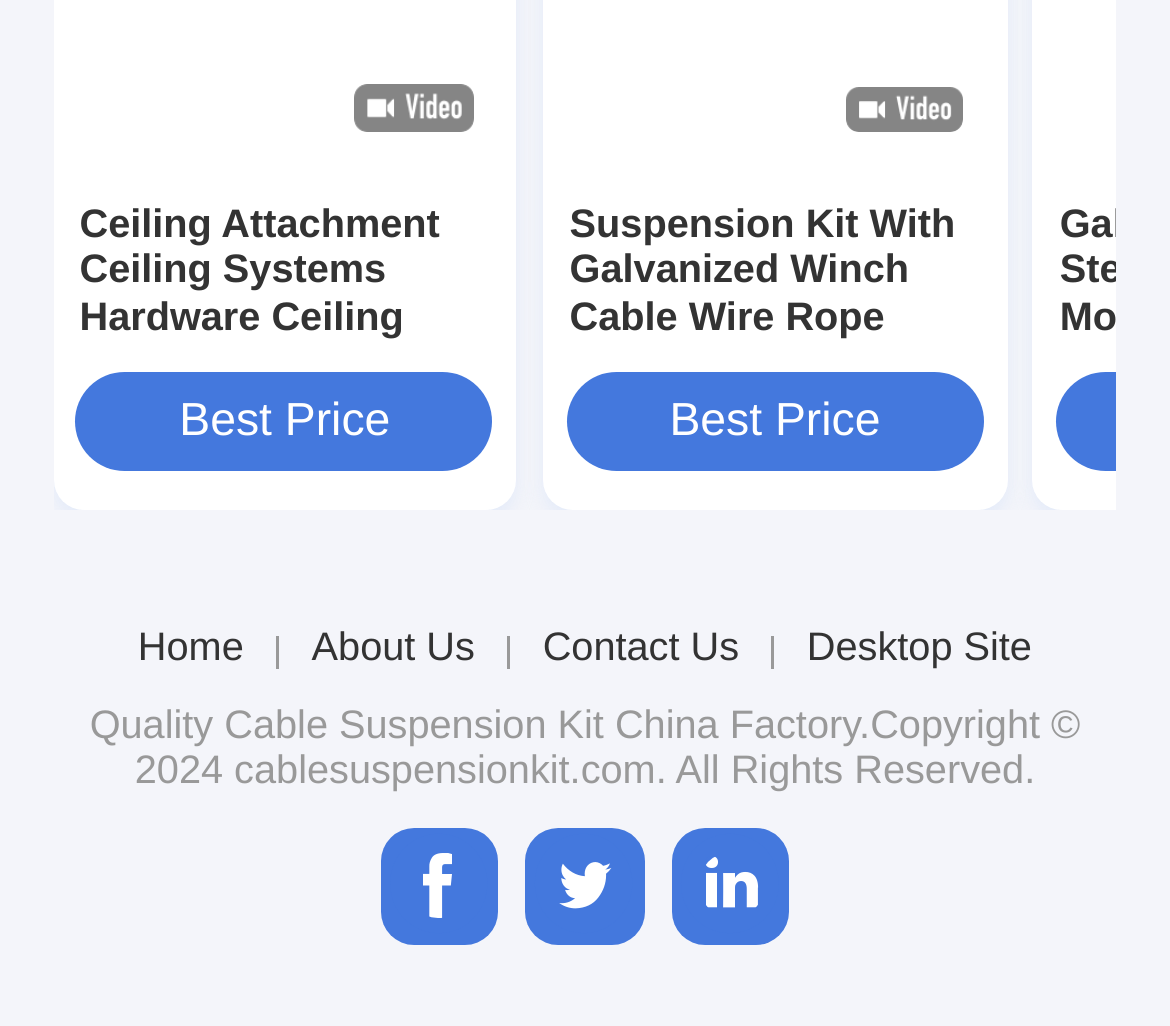How many 'Best Price' links are there?
Could you answer the question in a detailed manner, providing as much information as possible?

I found two links with the text 'Best Price', one at the top and one at the middle of the webpage, so there are 2 'Best Price' links.